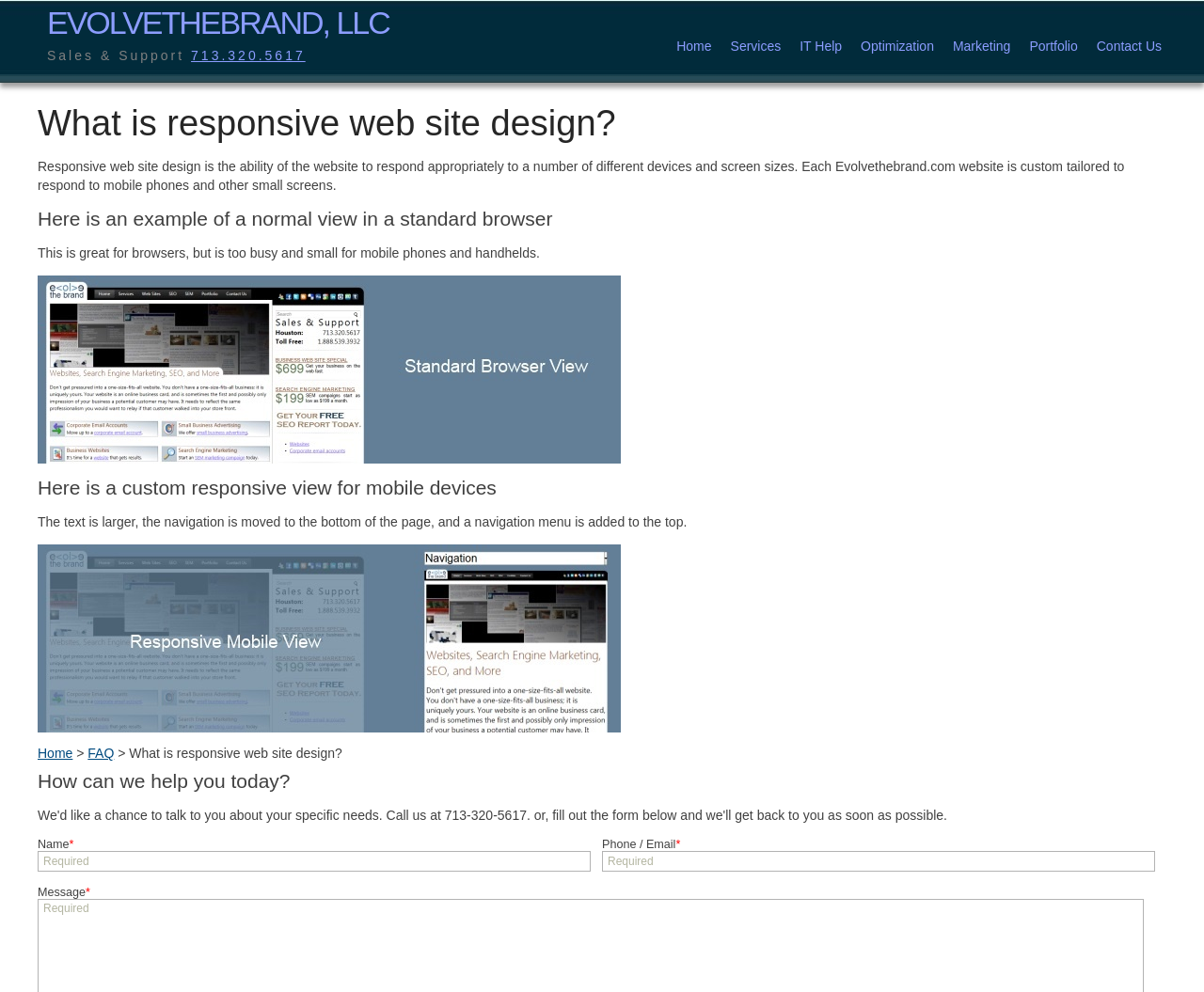Find the bounding box coordinates corresponding to the UI element with the description: "713.320.5617". The coordinates should be formatted as [left, top, right, bottom], with values as floats between 0 and 1.

[0.159, 0.048, 0.254, 0.064]